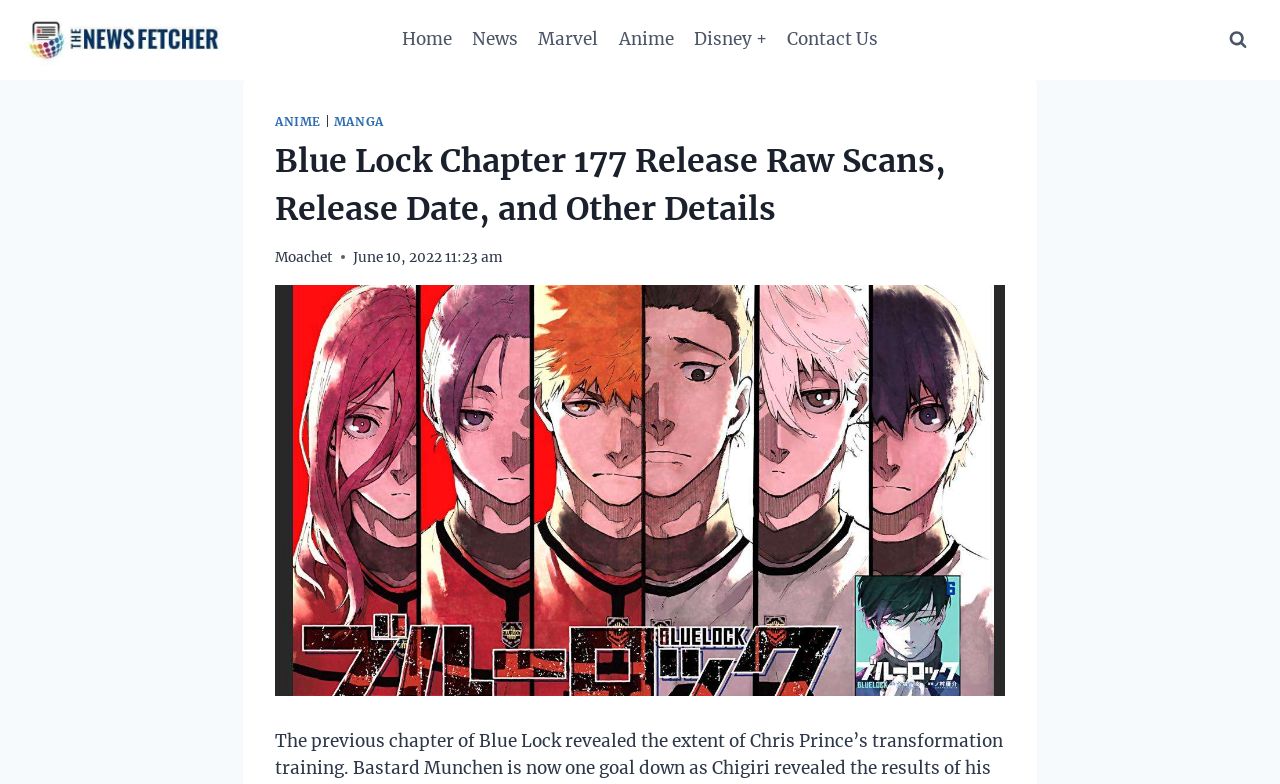Could you indicate the bounding box coordinates of the region to click in order to complete this instruction: "go to home page".

[0.306, 0.021, 0.361, 0.081]